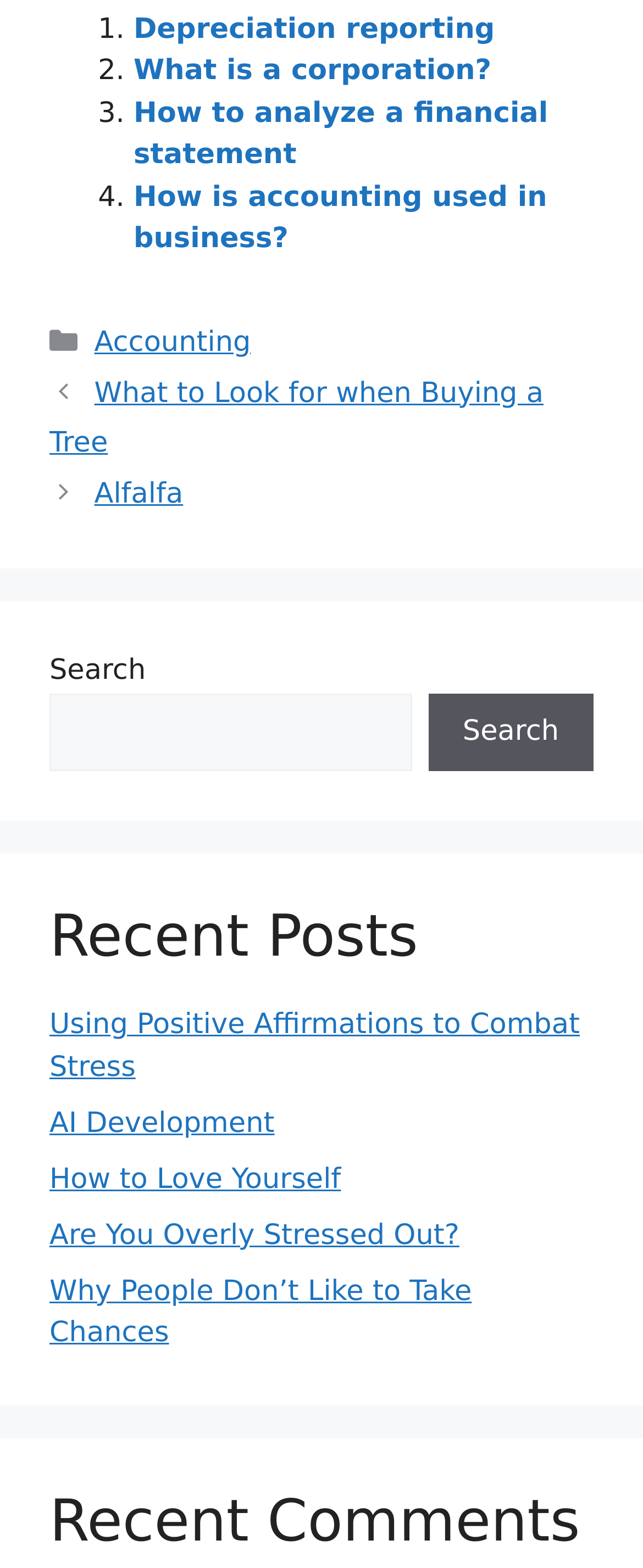Locate the bounding box coordinates of the clickable area to execute the instruction: "View Recent Posts". Provide the coordinates as four float numbers between 0 and 1, represented as [left, top, right, bottom].

[0.077, 0.576, 0.923, 0.62]